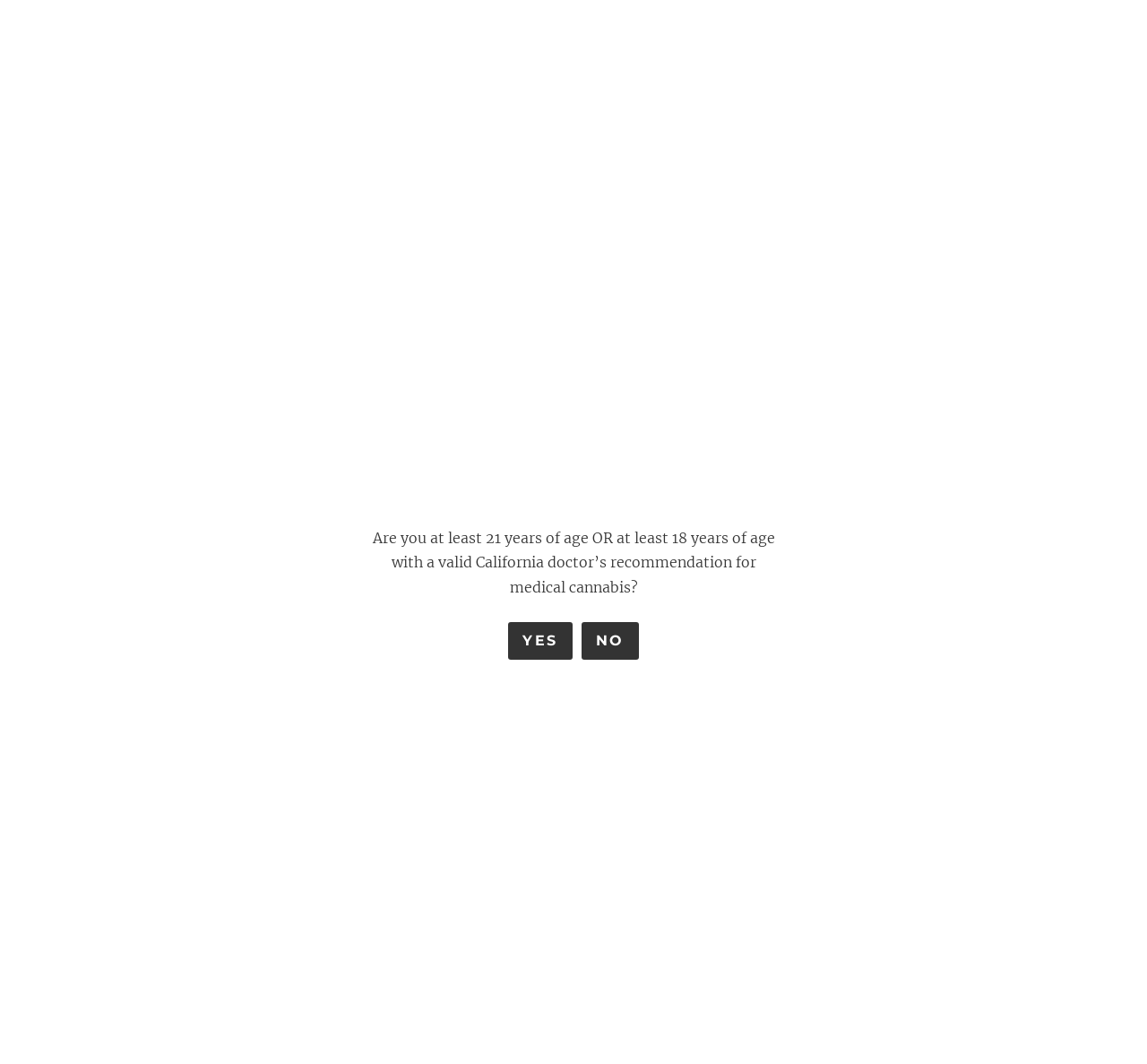Please provide the bounding box coordinates for the element that needs to be clicked to perform the instruction: "Verify your age". The coordinates must consist of four float numbers between 0 and 1, formatted as [left, top, right, bottom].

[0.305, 0.428, 0.695, 0.65]